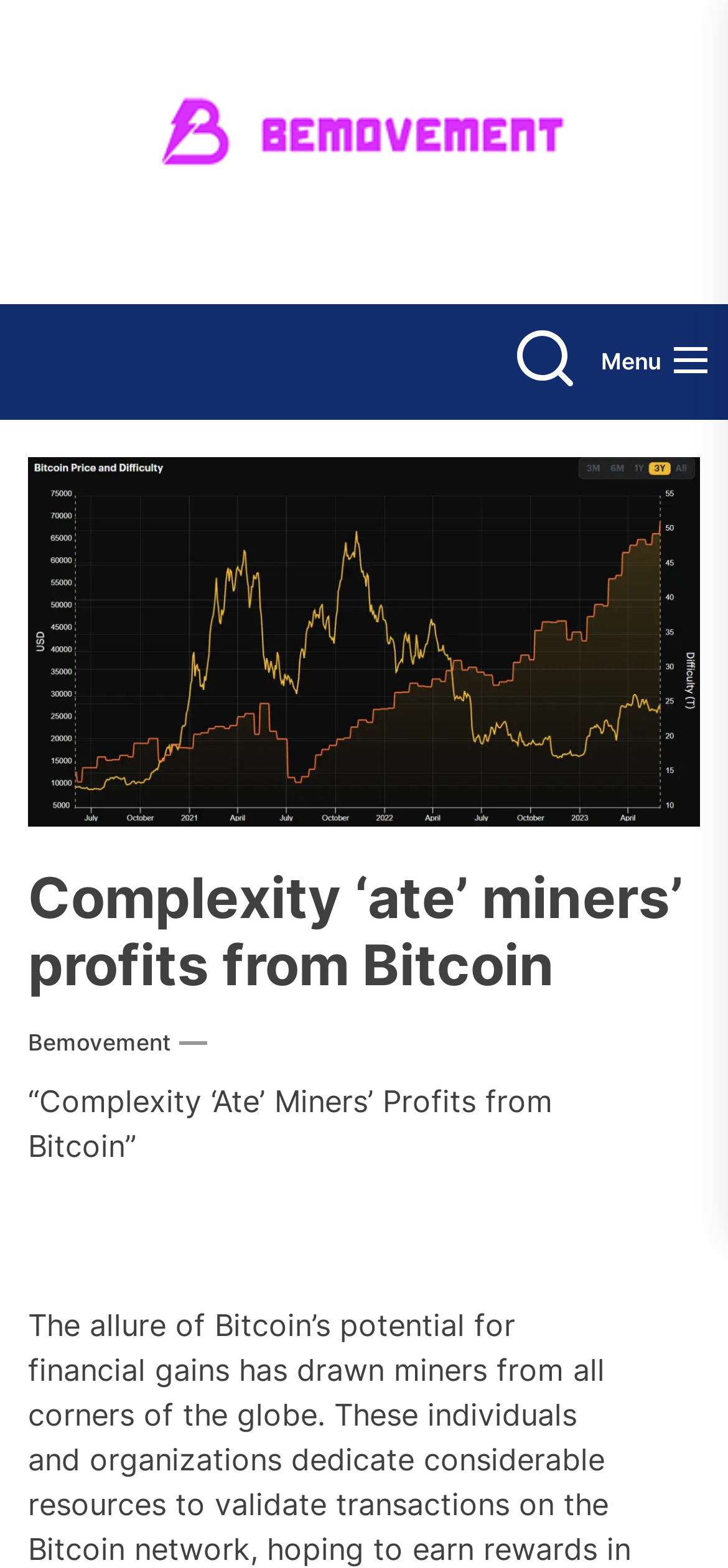Provide a brief response in the form of a single word or phrase:
What is the name of the website?

bemovement